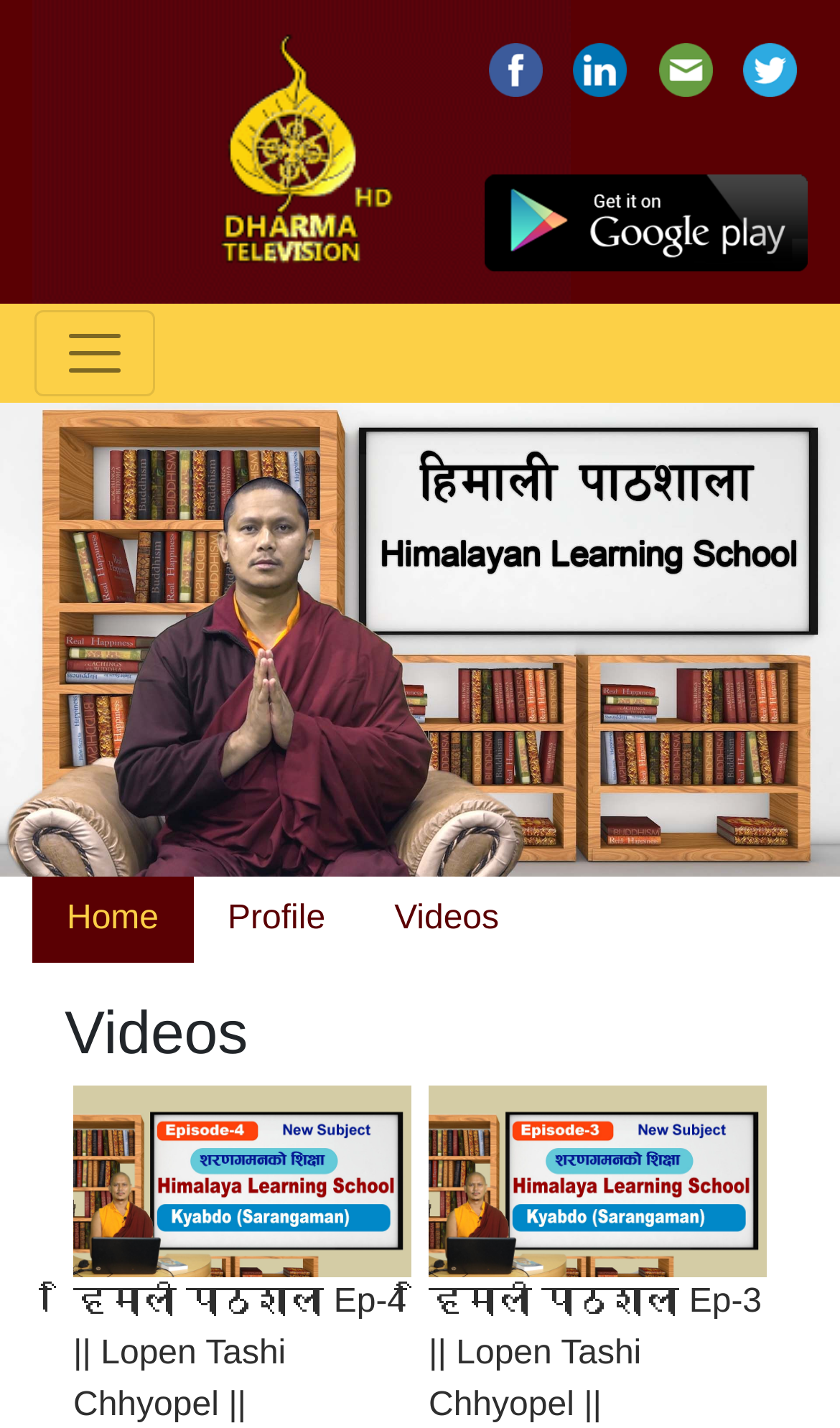Using the webpage screenshot, locate the HTML element that fits the following description and provide its bounding box: "alt="Dharma Television"".

[0.038, 0.093, 0.679, 0.119]